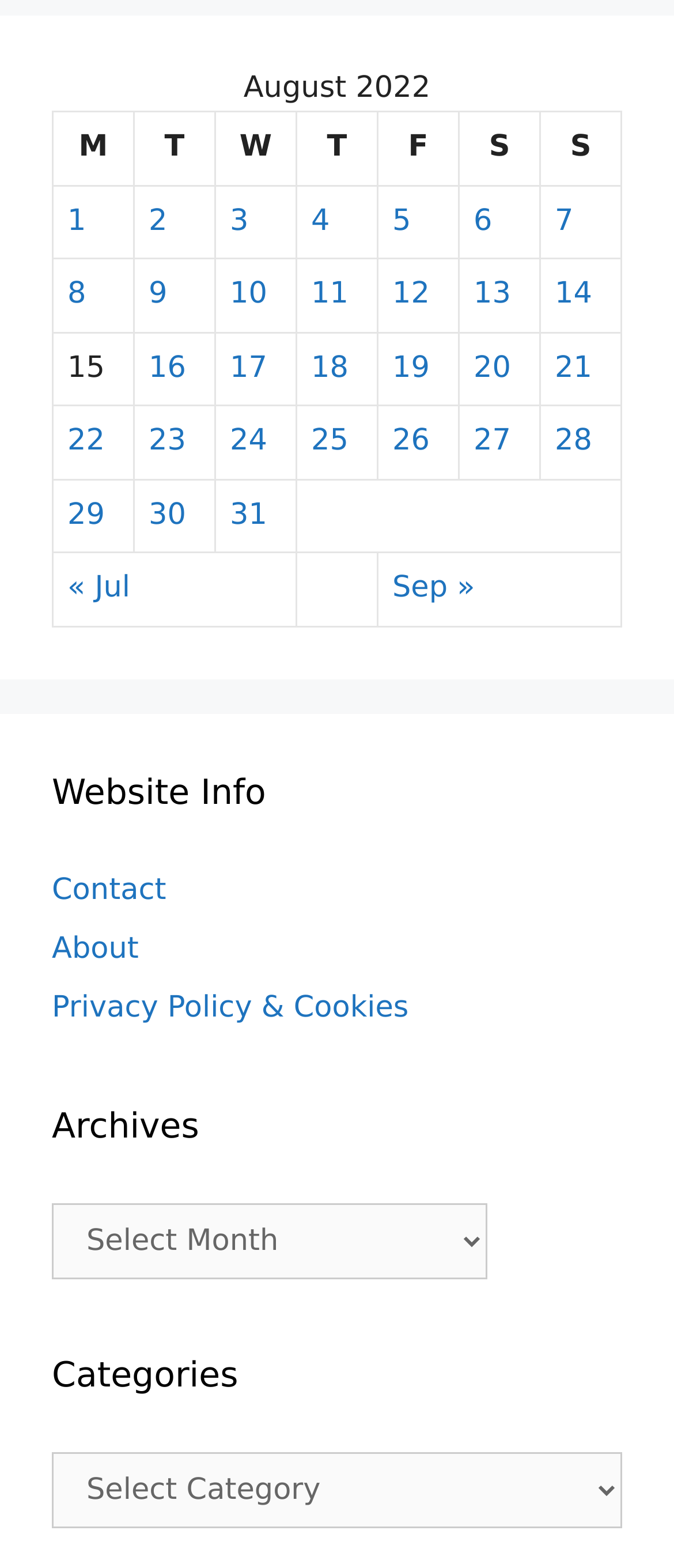Identify the bounding box of the HTML element described as: "Sep »".

[0.582, 0.364, 0.705, 0.386]